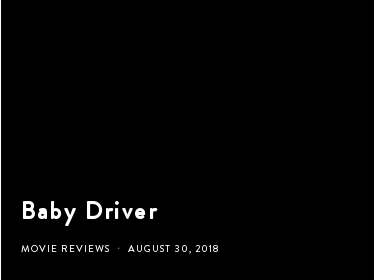Describe thoroughly the contents of the image.

The image showcases a promotional piece for the film "Baby Driver." It features the film's title prominently displayed in a stylish and bold font at the center, positioned against a stark black background. Below the title, the text indicates it falls under the category of "MOVIE REVIEWS," and includes the date of publication: "AUGUST 30, 2018." This composition captures the film's energetic and modern aesthetic, reflecting its dynamic storyline centered around a young getaway driver who uses music to fuel his escapades.